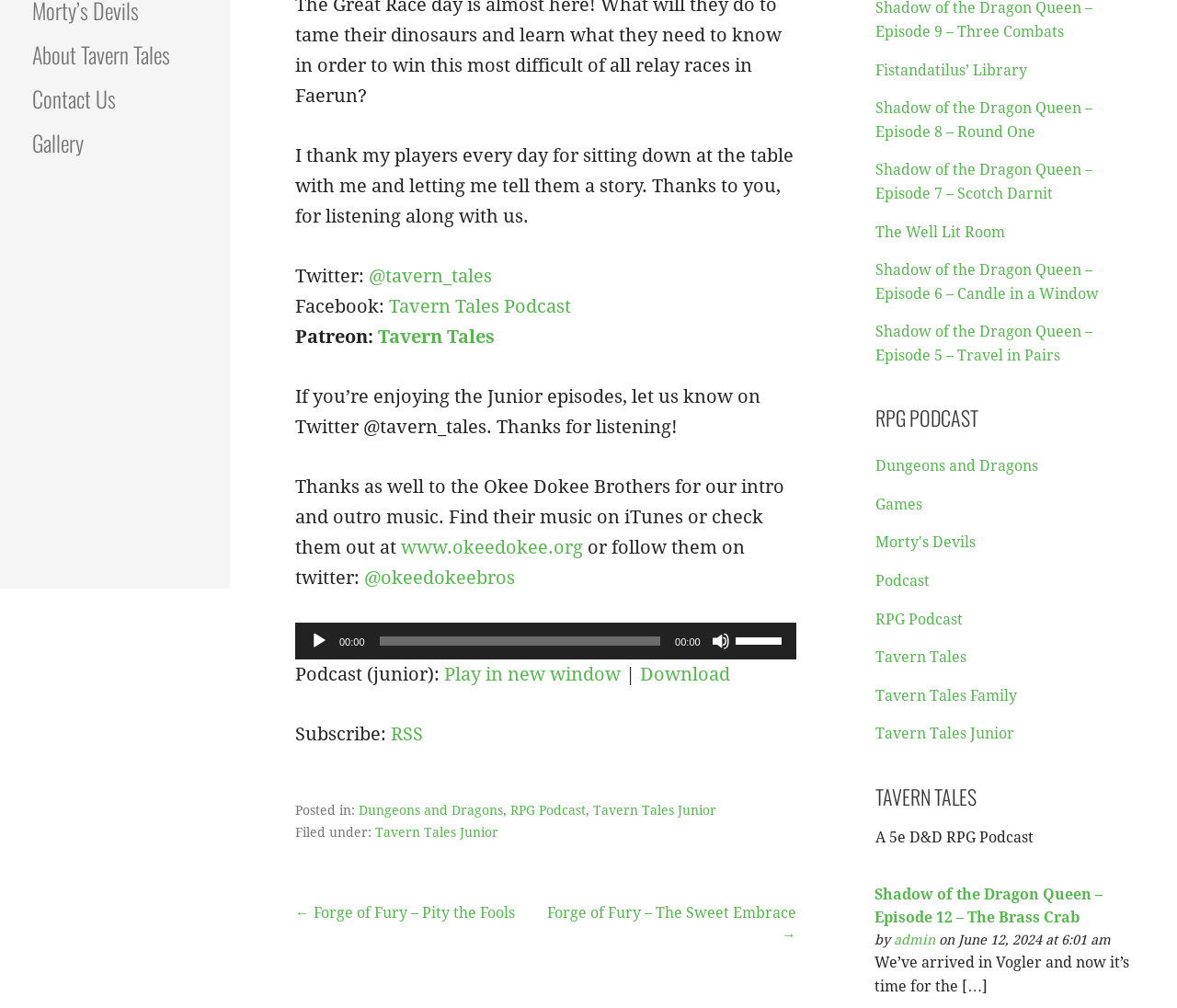Predict the bounding box coordinates of the UI element that matches this description: "Tavern Tales Junior". The coordinates should be in the format [left, top, right, bottom] with each value between 0 and 1.

[0.743, 0.719, 0.861, 0.737]